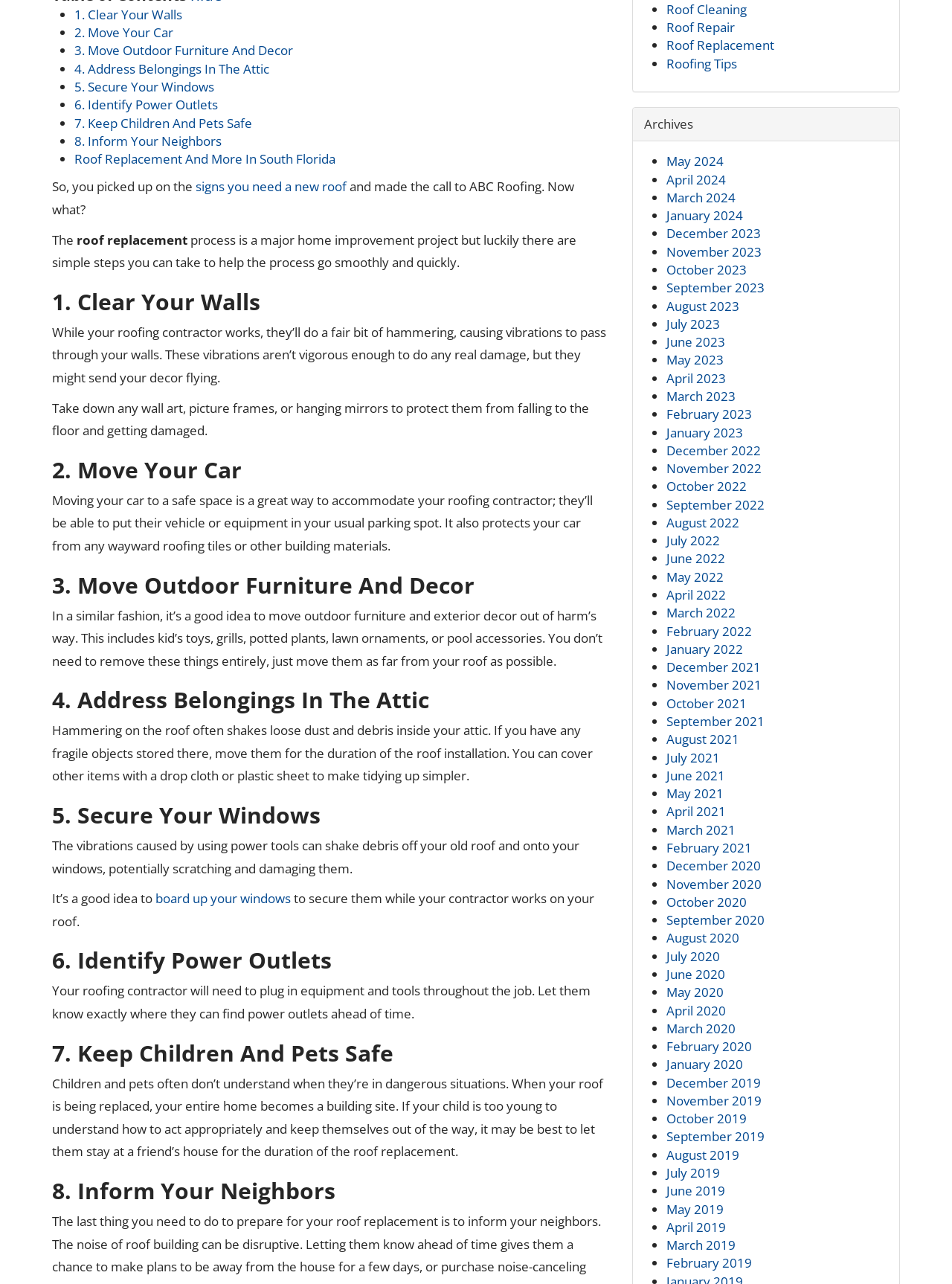Why should you inform your neighbors about roof replacement?
Make sure to answer the question with a detailed and comprehensive explanation.

It is recommended to inform your neighbors about the roof replacement process so they are aware of the potential noise and disruptions that may occur during the process.